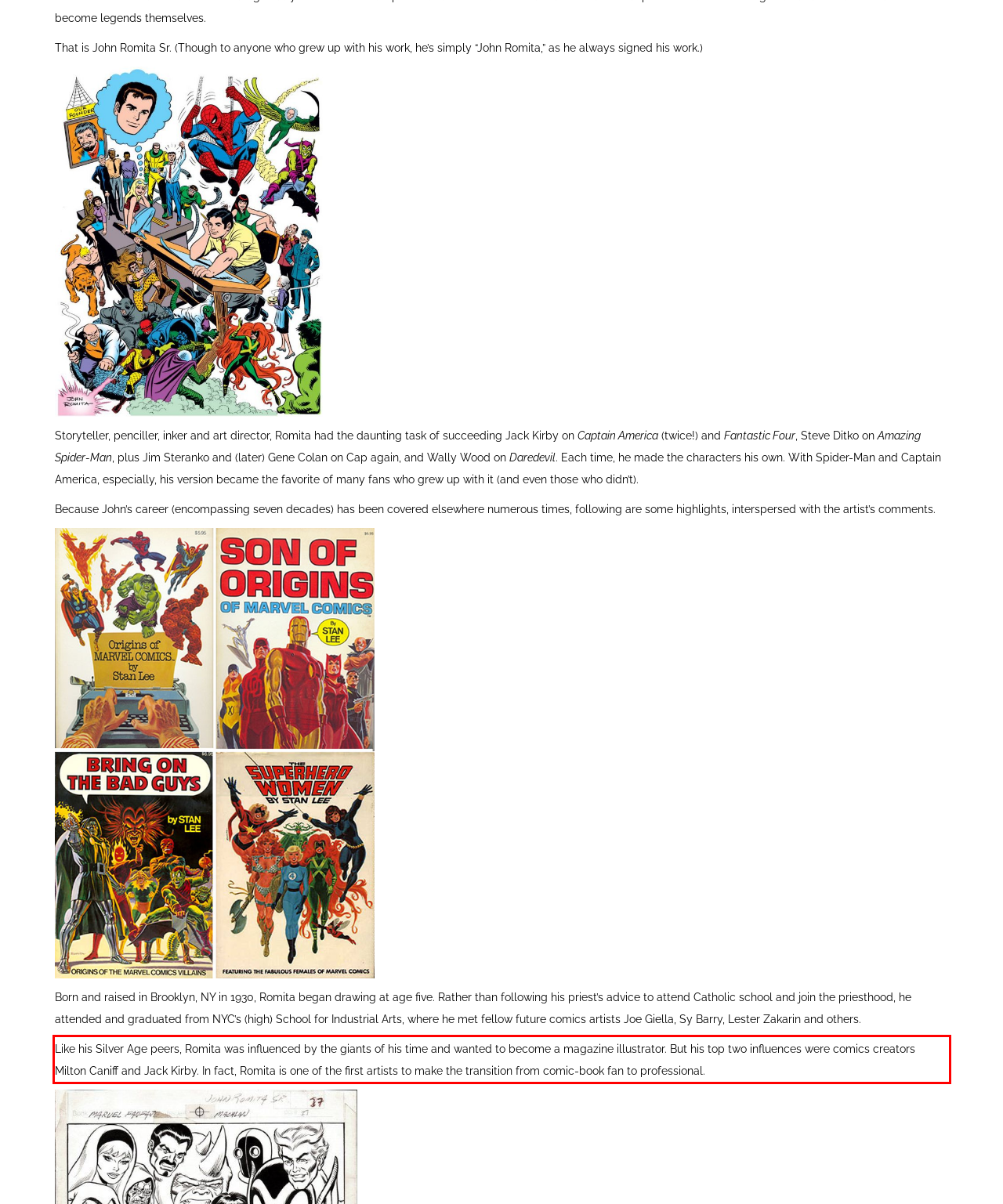From the provided screenshot, extract the text content that is enclosed within the red bounding box.

Like his Silver Age peers, Romita was influenced by the giants of his time and wanted to become a magazine illustrator. But his top two influences were comics creators Milton Caniff and Jack Kirby. In fact, Romita is one of the first artists to make the transition from comic-book fan to professional.